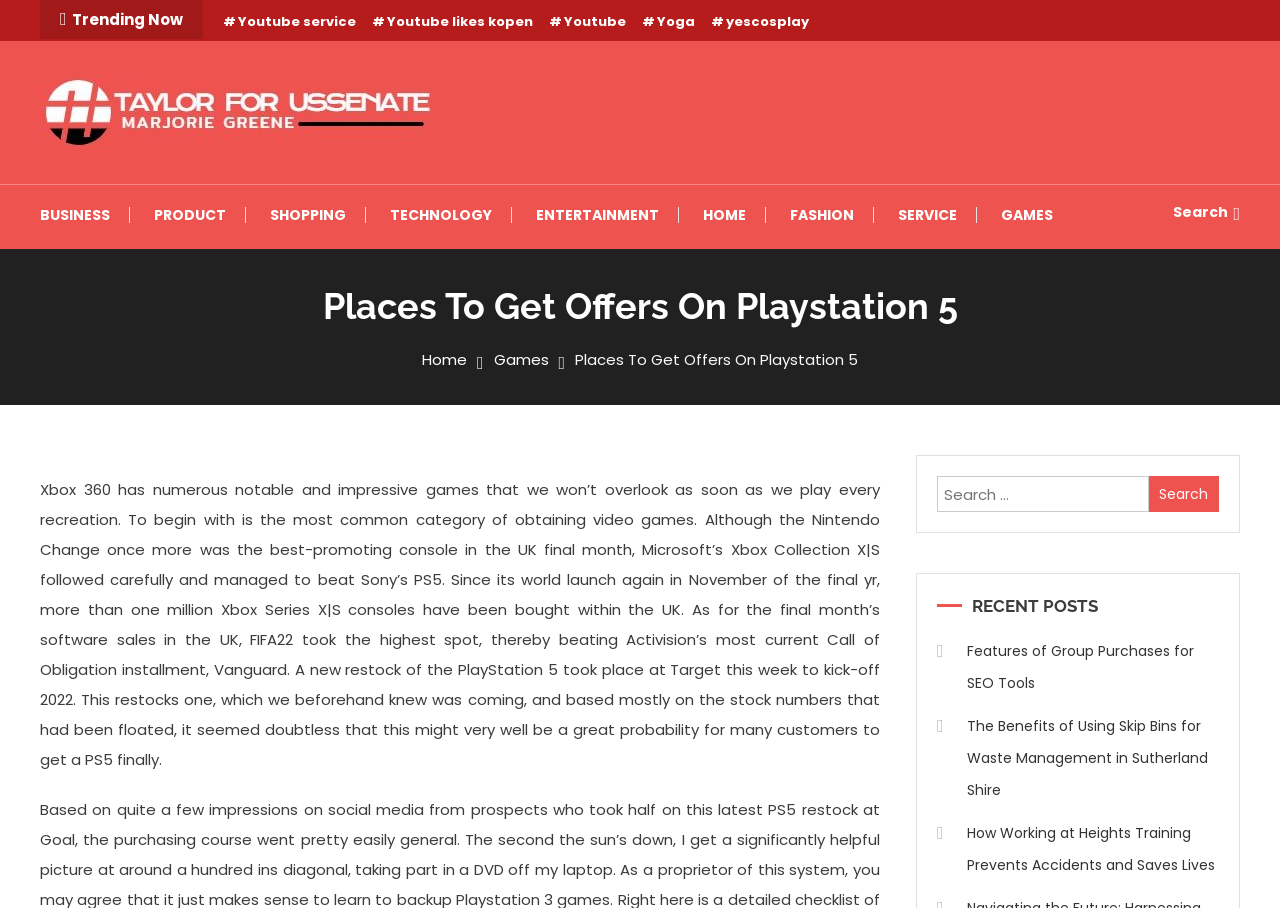Locate the bounding box coordinates of the segment that needs to be clicked to meet this instruction: "Read recent post about Features of Group Purchases for SEO Tools".

[0.732, 0.699, 0.952, 0.77]